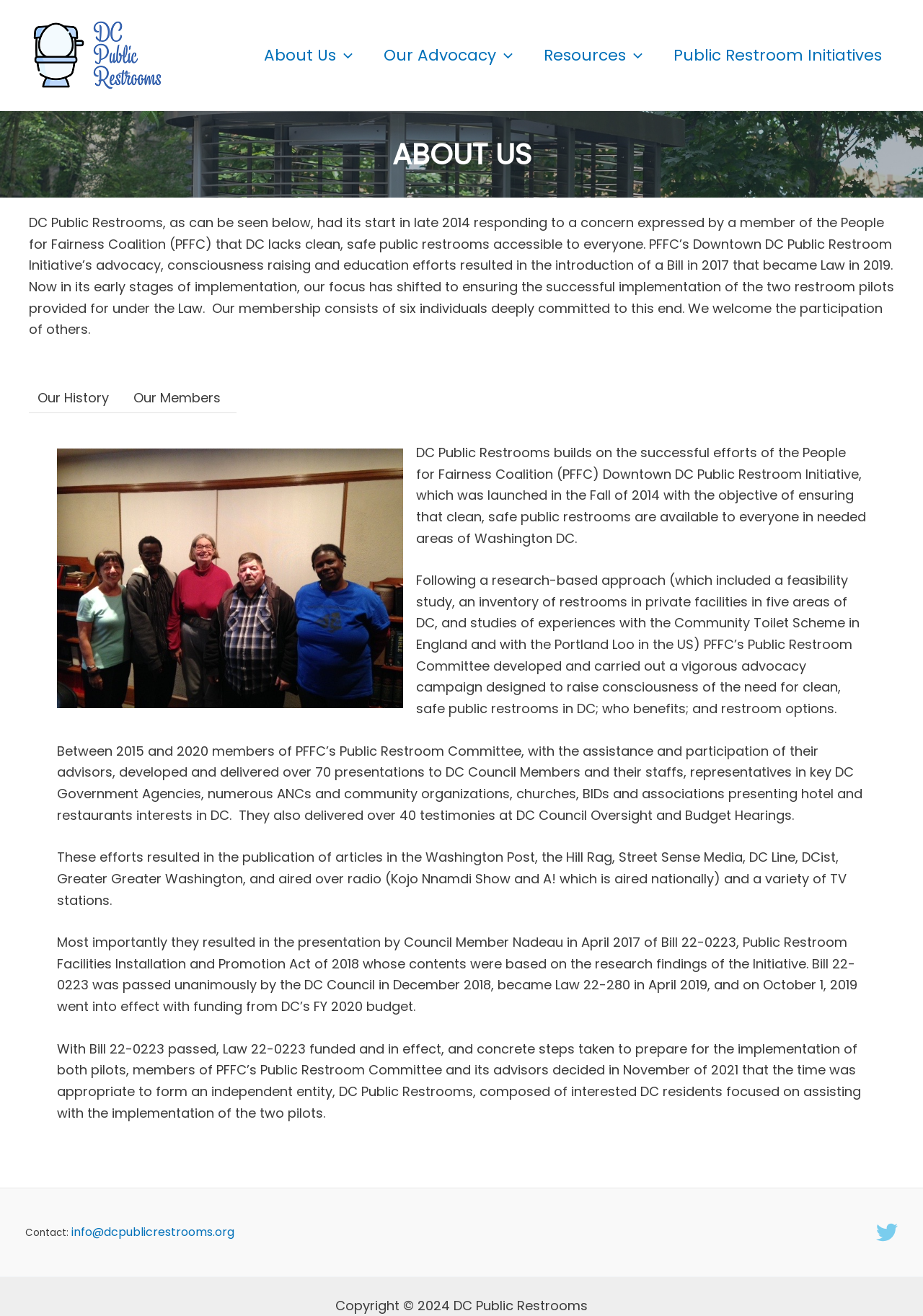Based on the image, please respond to the question with as much detail as possible:
What is the name of the organization?

The name of the organization can be found in the top-left corner of the webpage, where it is written as 'About Us – DC Public Restrooms'. This is also the title of the webpage.